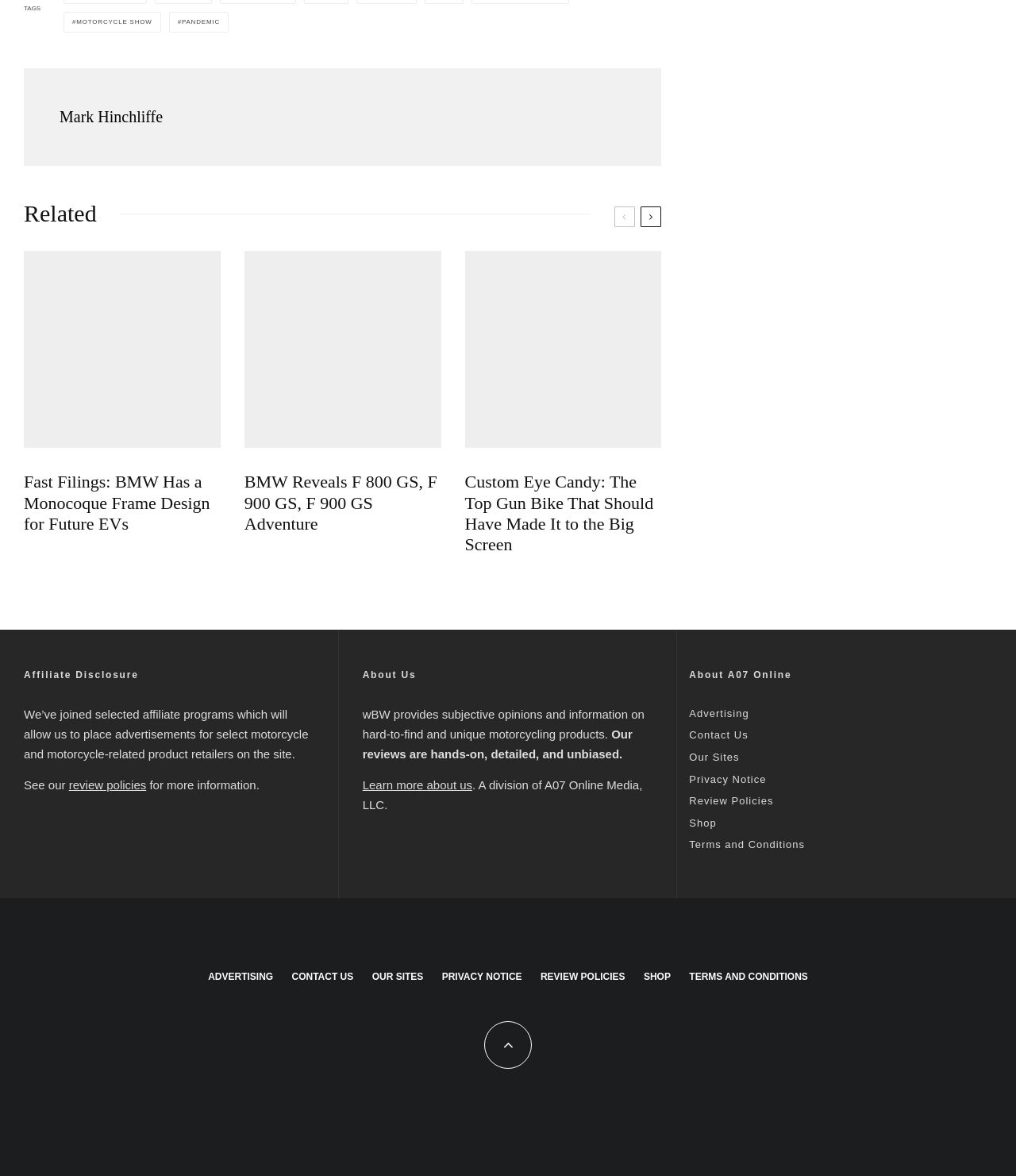Respond with a single word or phrase:
What is the 'Affiliate Disclosure' section about?

Advertising policies